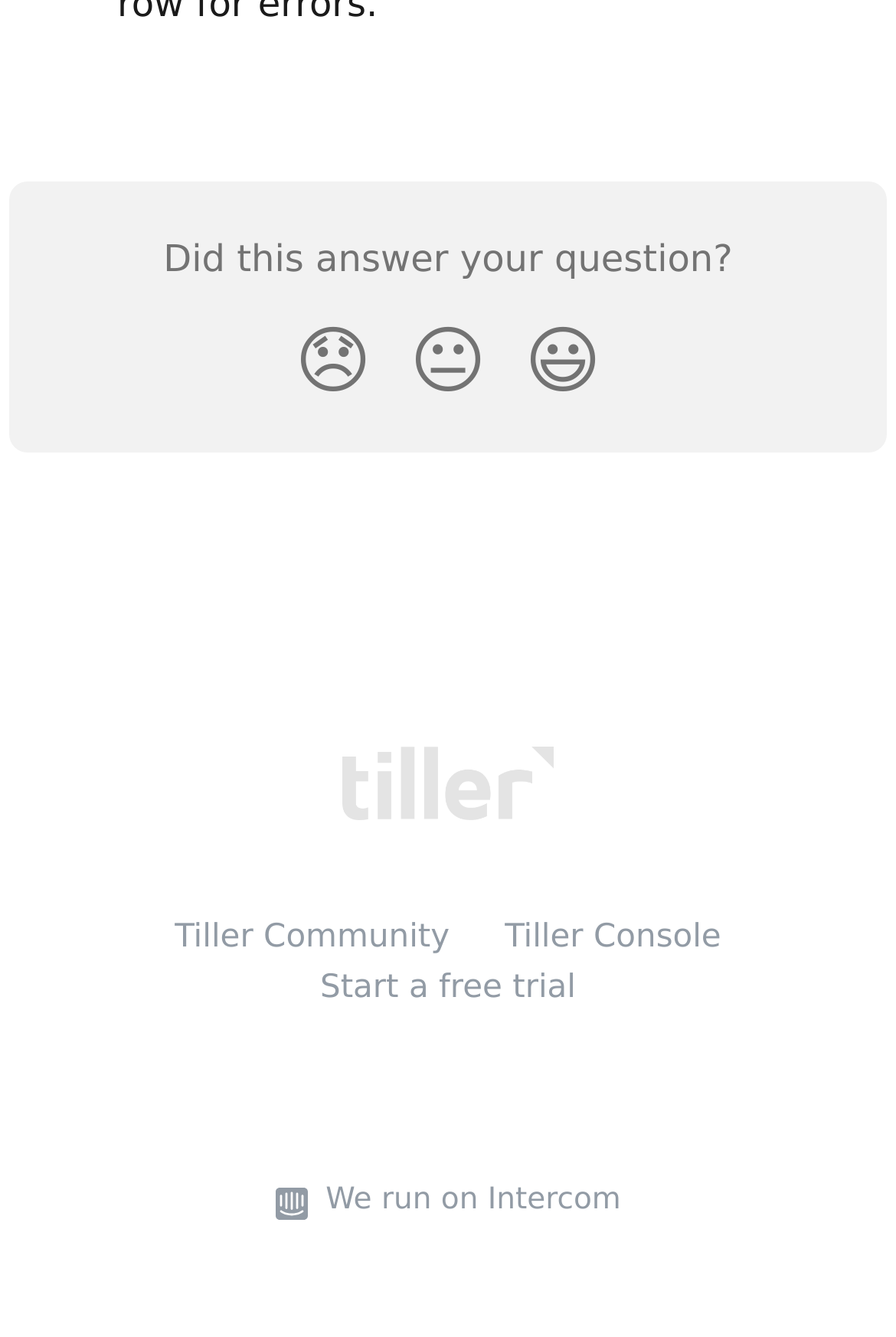Locate the bounding box coordinates of the UI element described by: "Tiller Console". The bounding box coordinates should consist of four float numbers between 0 and 1, i.e., [left, top, right, bottom].

[0.563, 0.687, 0.805, 0.714]